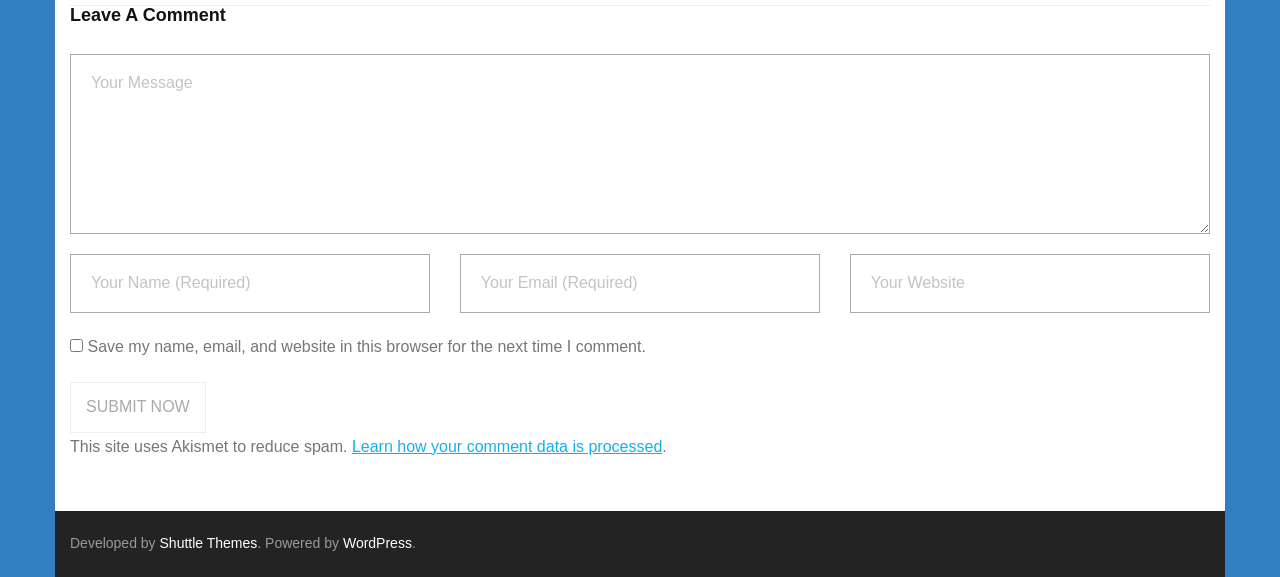Locate the bounding box coordinates of the clickable region to complete the following instruction: "Visit Shuttle Themes."

[0.125, 0.928, 0.201, 0.956]